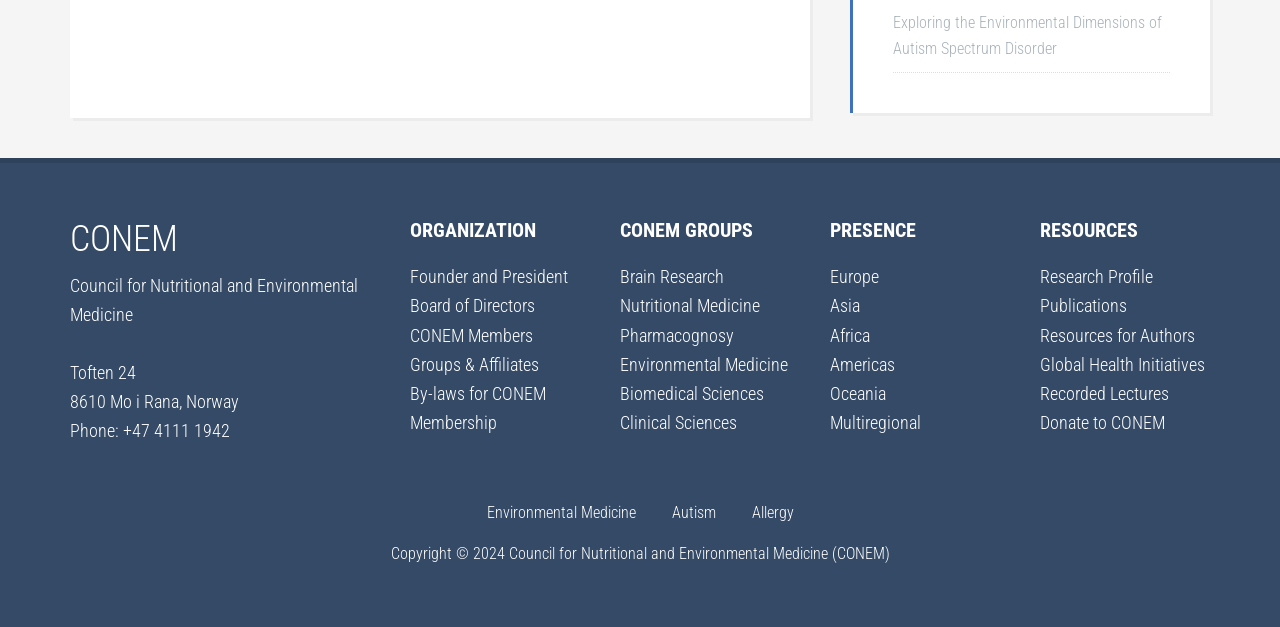Identify the bounding box for the described UI element. Provide the coordinates in (top-left x, top-left y, bottom-right x, bottom-right y) format with values ranging from 0 to 1: Oceania

[0.648, 0.611, 0.692, 0.644]